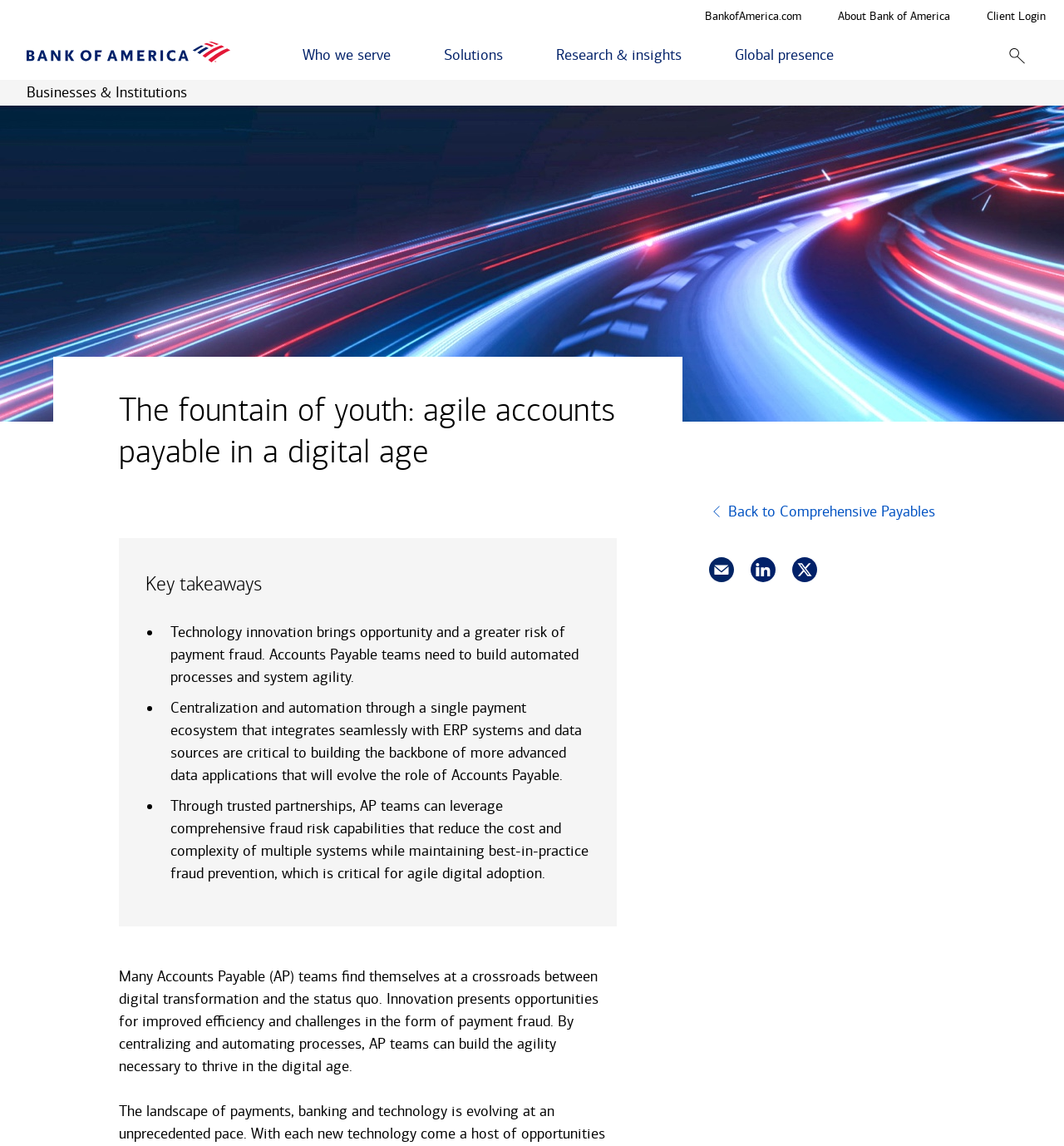Given the element description Ryan Shaw, identify the bounding box coordinates for the UI element on the webpage screenshot. The format should be (top-left x, top-left y, bottom-right x, bottom-right y), with values between 0 and 1.

None